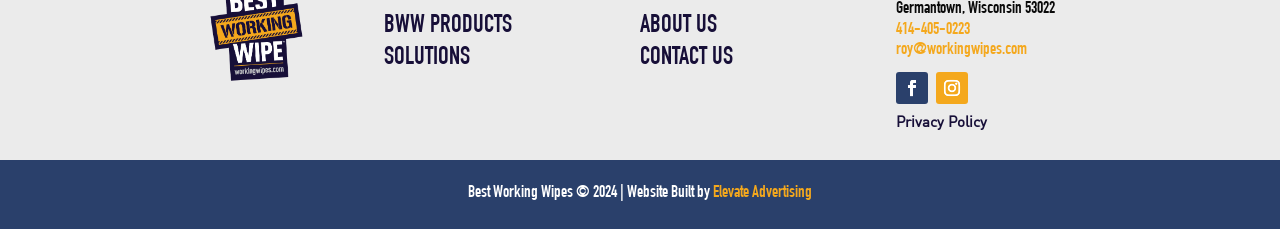Please specify the bounding box coordinates for the clickable region that will help you carry out the instruction: "Email roy@workingwipes.com".

[0.7, 0.185, 0.802, 0.259]